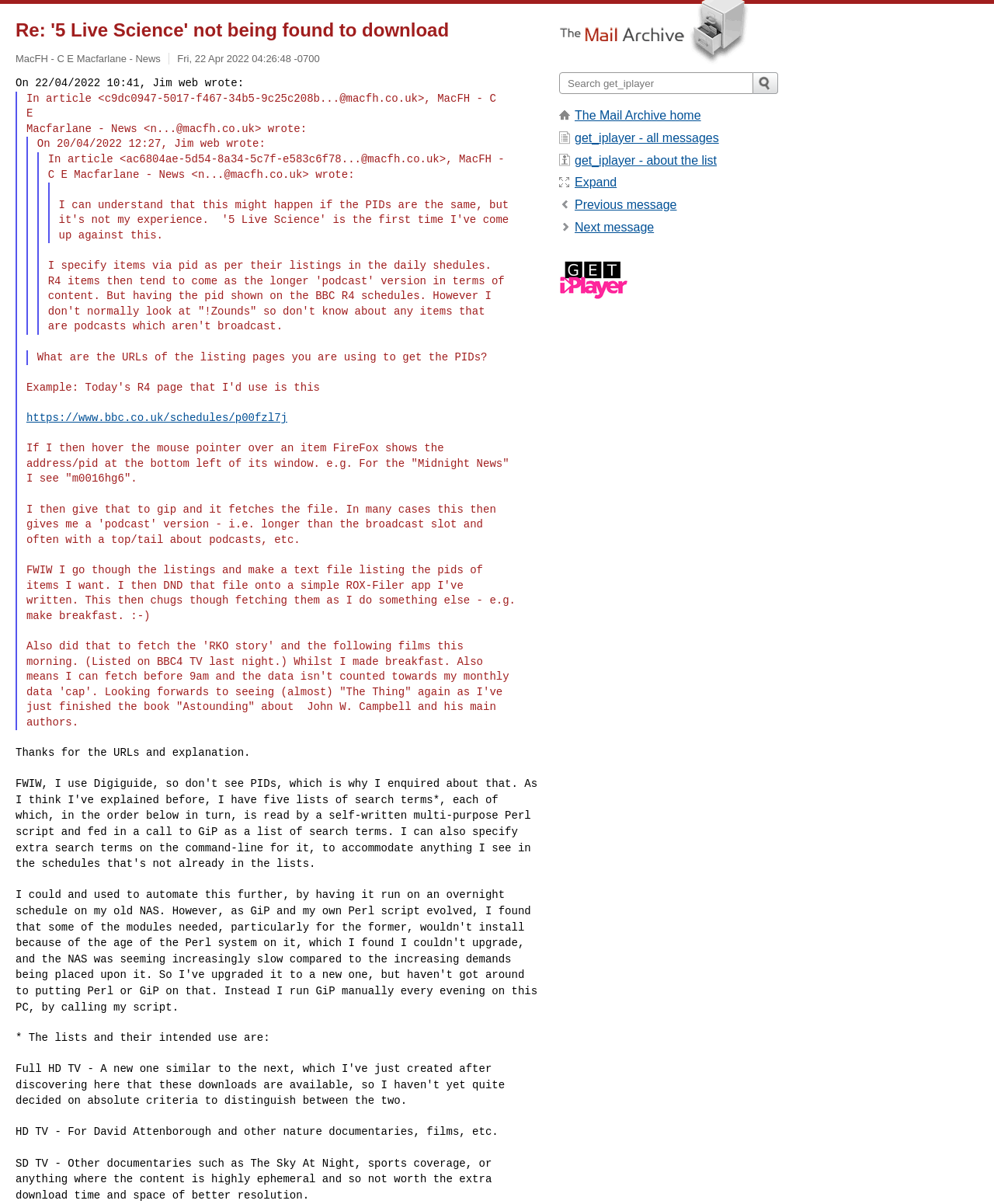Determine the coordinates of the bounding box for the clickable area needed to execute this instruction: "Click the button 'Submit'".

[0.758, 0.06, 0.783, 0.078]